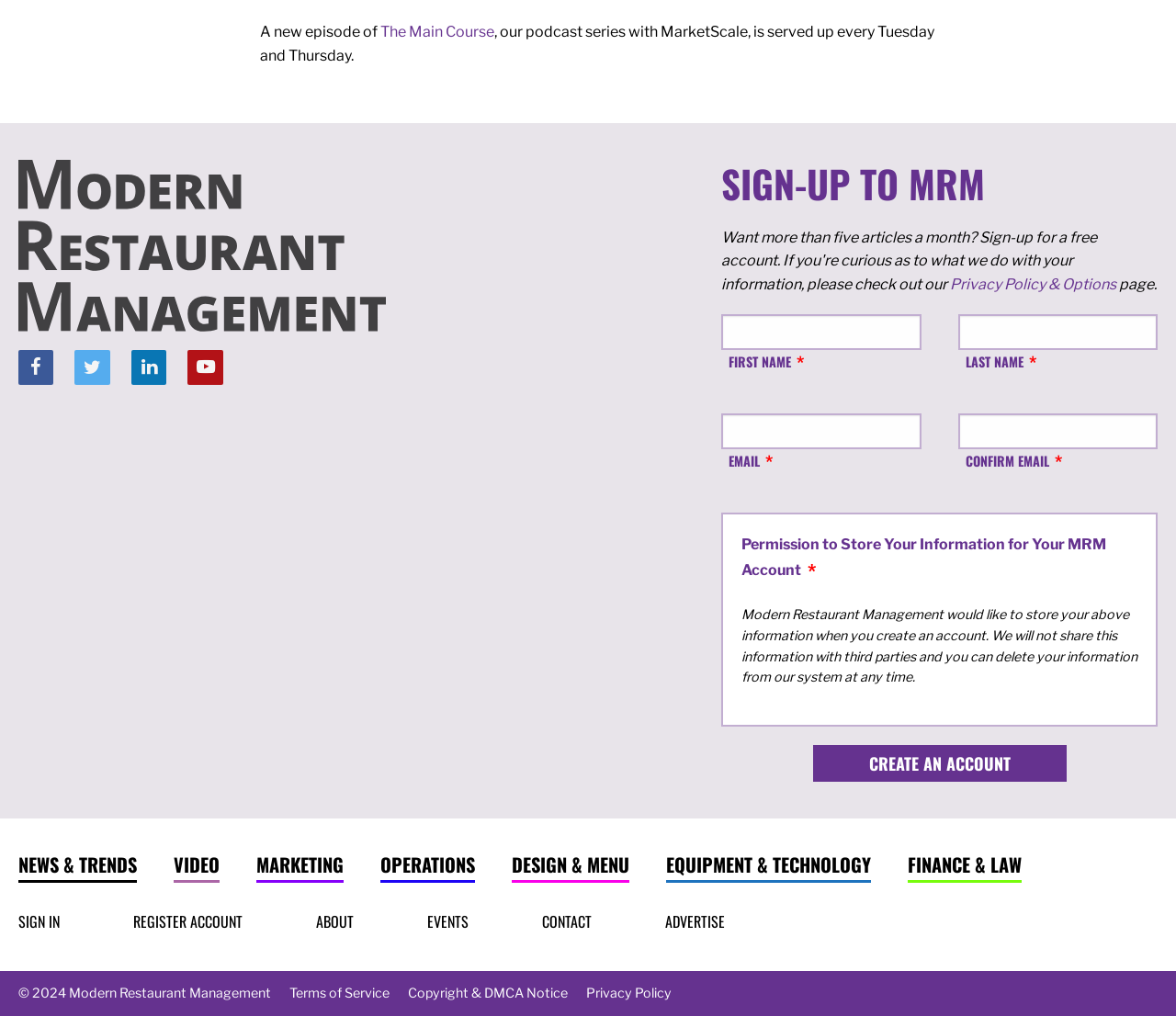Locate the bounding box coordinates of the element that should be clicked to execute the following instruction: "Go to Facebook".

[0.016, 0.344, 0.046, 0.379]